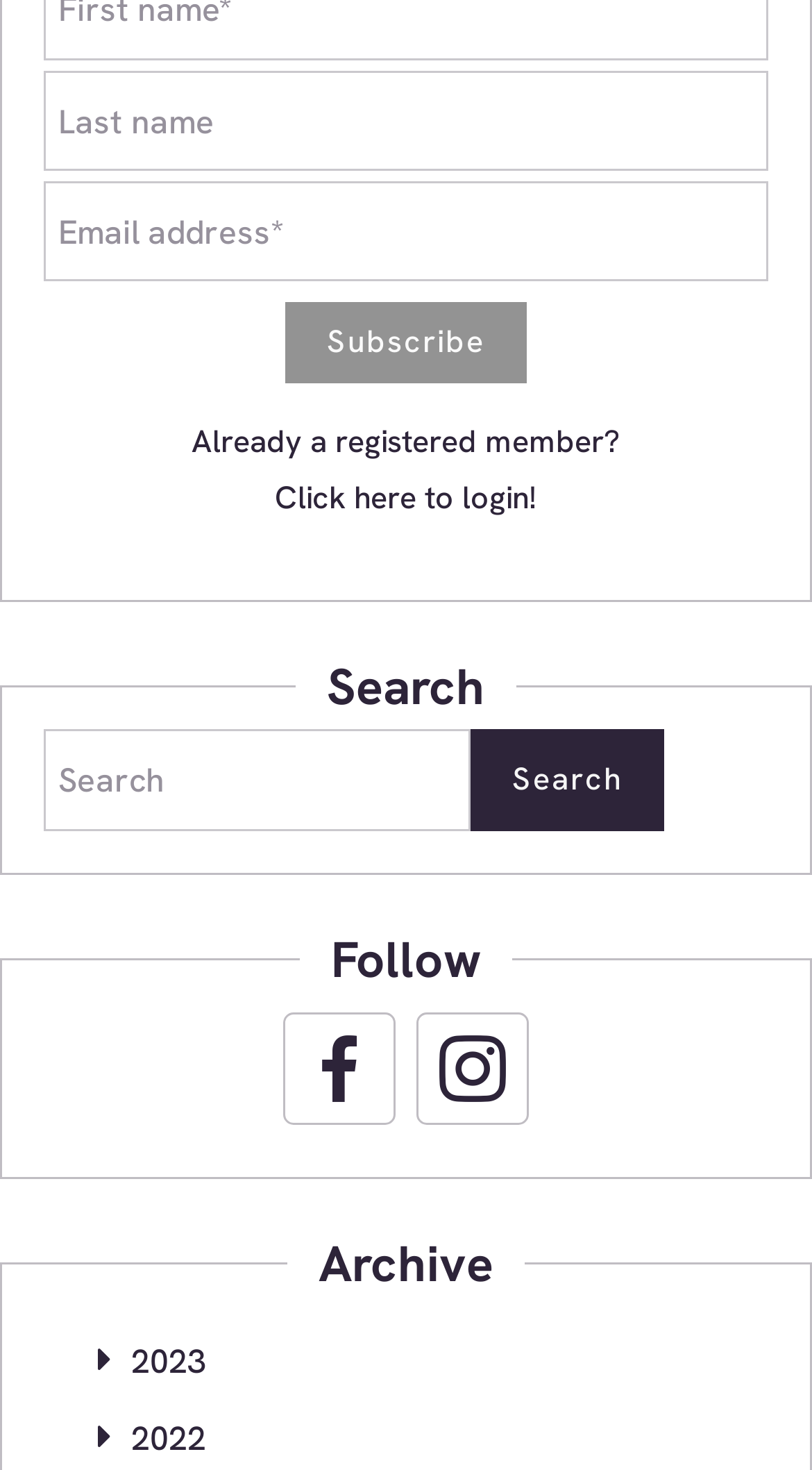Find the bounding box coordinates of the element you need to click on to perform this action: 'Visit us on Facebook'. The coordinates should be represented by four float values between 0 and 1, in the format [left, top, right, bottom].

[0.349, 0.688, 0.487, 0.765]